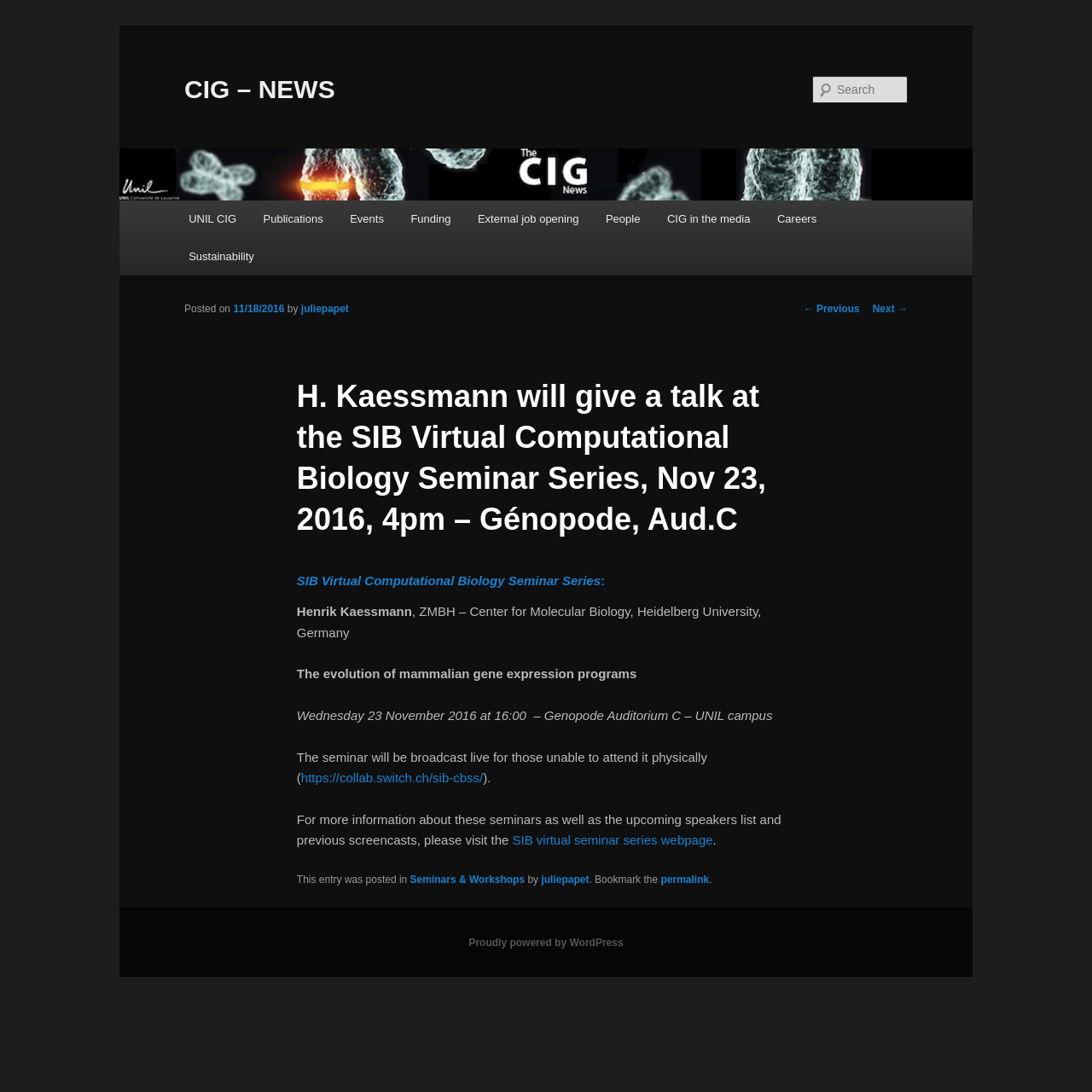Given the element description Seminars & Workshops, specify the bounding box coordinates of the corresponding UI element in the format (top-left x, top-left y, bottom-right x, bottom-right y). All values must be between 0 and 1.

[0.375, 0.8, 0.481, 0.811]